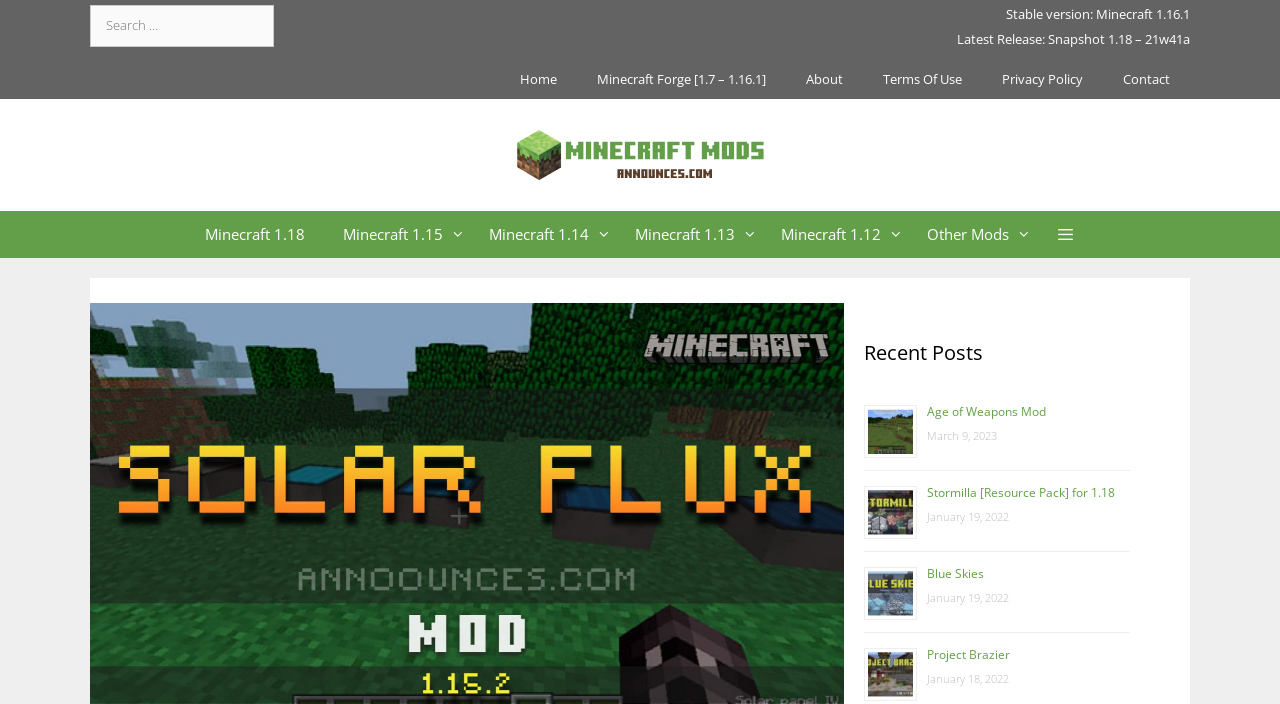Using the provided element description: "Home", determine the bounding box coordinates of the corresponding UI element in the screenshot.

[0.391, 0.084, 0.451, 0.141]